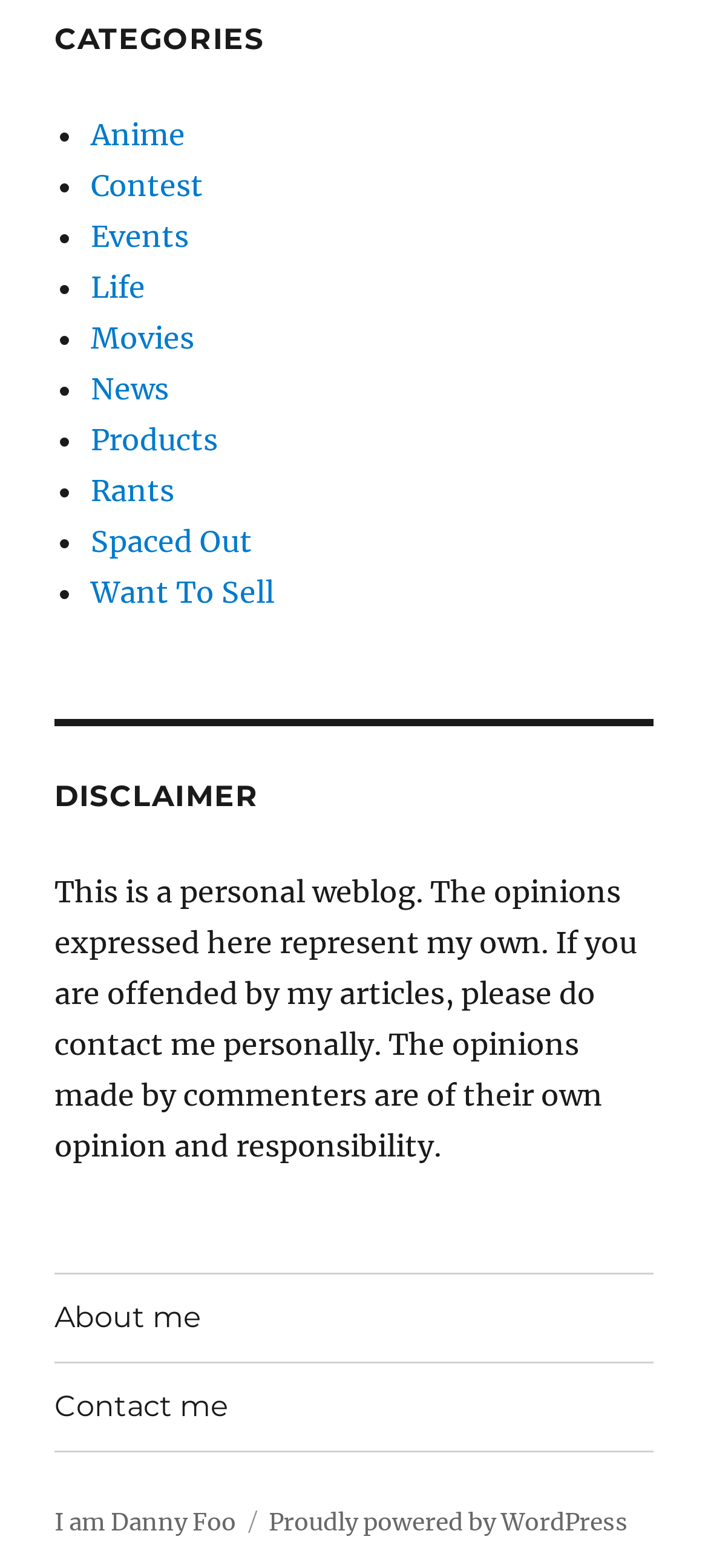Find the bounding box coordinates of the clickable element required to execute the following instruction: "Go to About me page". Provide the coordinates as four float numbers between 0 and 1, i.e., [left, top, right, bottom].

[0.077, 0.813, 0.923, 0.868]